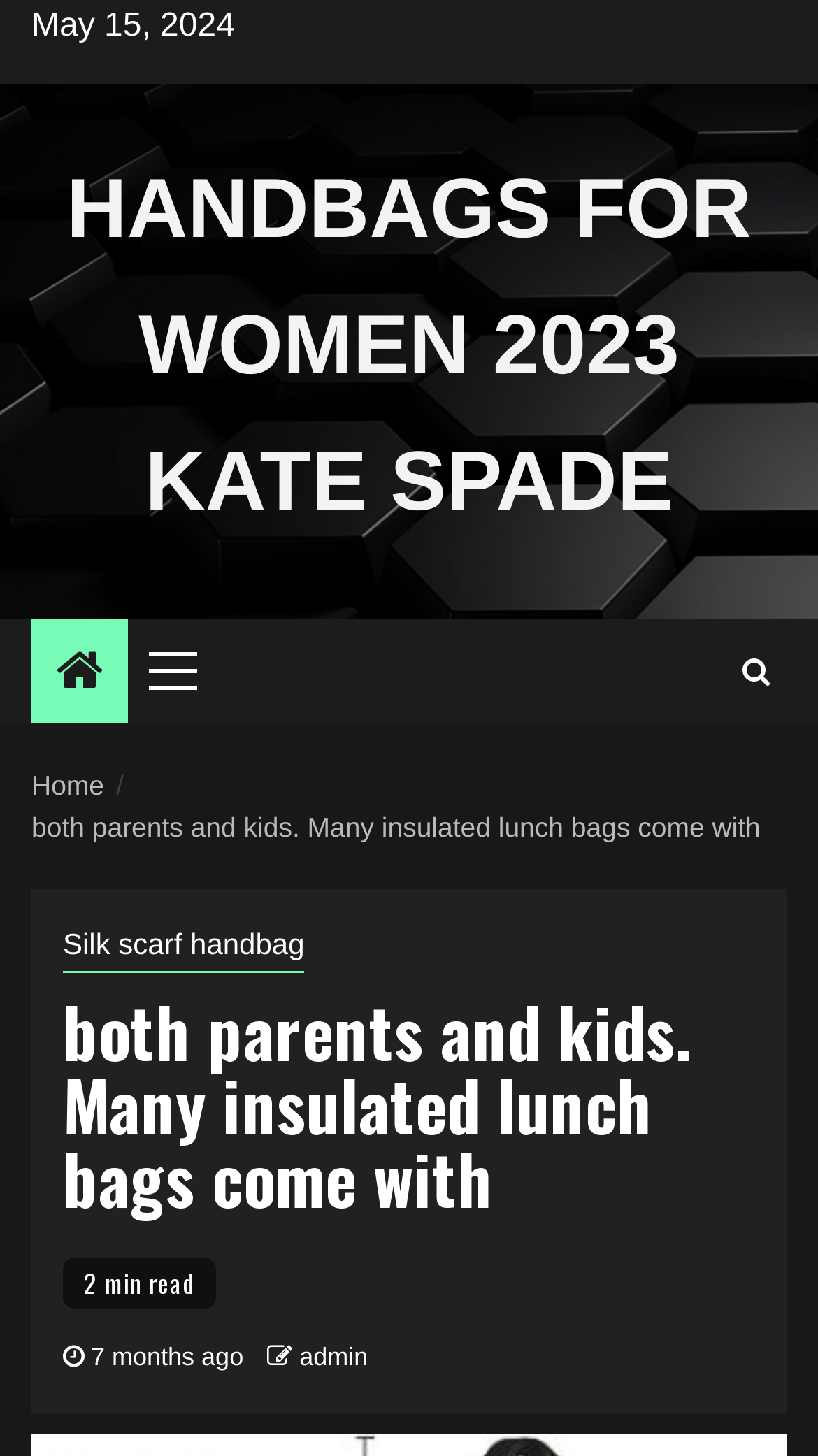Offer a comprehensive description of the webpage’s content and structure.

The webpage appears to be a blog post or article about handbags for women, specifically Kate Spade brand, and its relation to insulated lunch bags for both parents and kids. 

At the top of the page, there is a date "May 15, 2024" displayed. Below the date, there is a prominent link "HANDBAGS FOR WOMEN 2023 KATE SPADE" that takes up most of the width of the page. 

To the right of the date, there is a small link with no text, and a button labeled "Primary Menu" that is not expanded. Next to the button, there is a small icon represented by "\uf002". 

Below these elements, there is a navigation section labeled "Breadcrumbs" that contains two links: "Home" and "both parents and kids. Many insulated lunch bags come with". The second link has a dropdown menu with a link to "Silk scarf handbag". 

Under the navigation section, there is a heading that repeats the title "both parents and kids. Many insulated lunch bags come with". Below the heading, there is a short text "2 min read" indicating the estimated time to read the article, and another text "7 months ago" indicating when the article was posted. There is also a link to the author "admin" at the bottom.